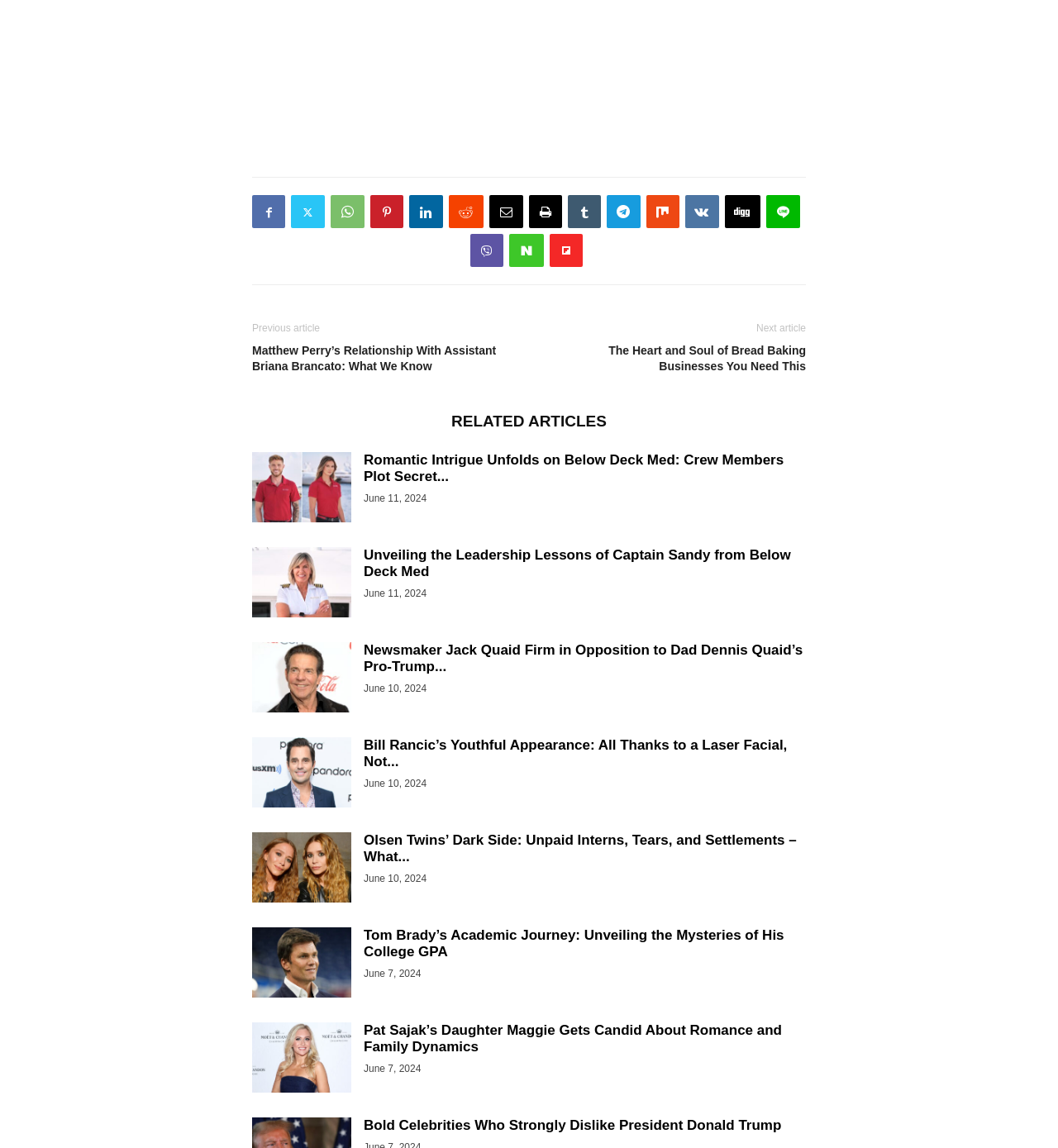What is the topic of the article with the image of Captain Sandy?
Answer with a single word or short phrase according to what you see in the image.

Below Deck Med